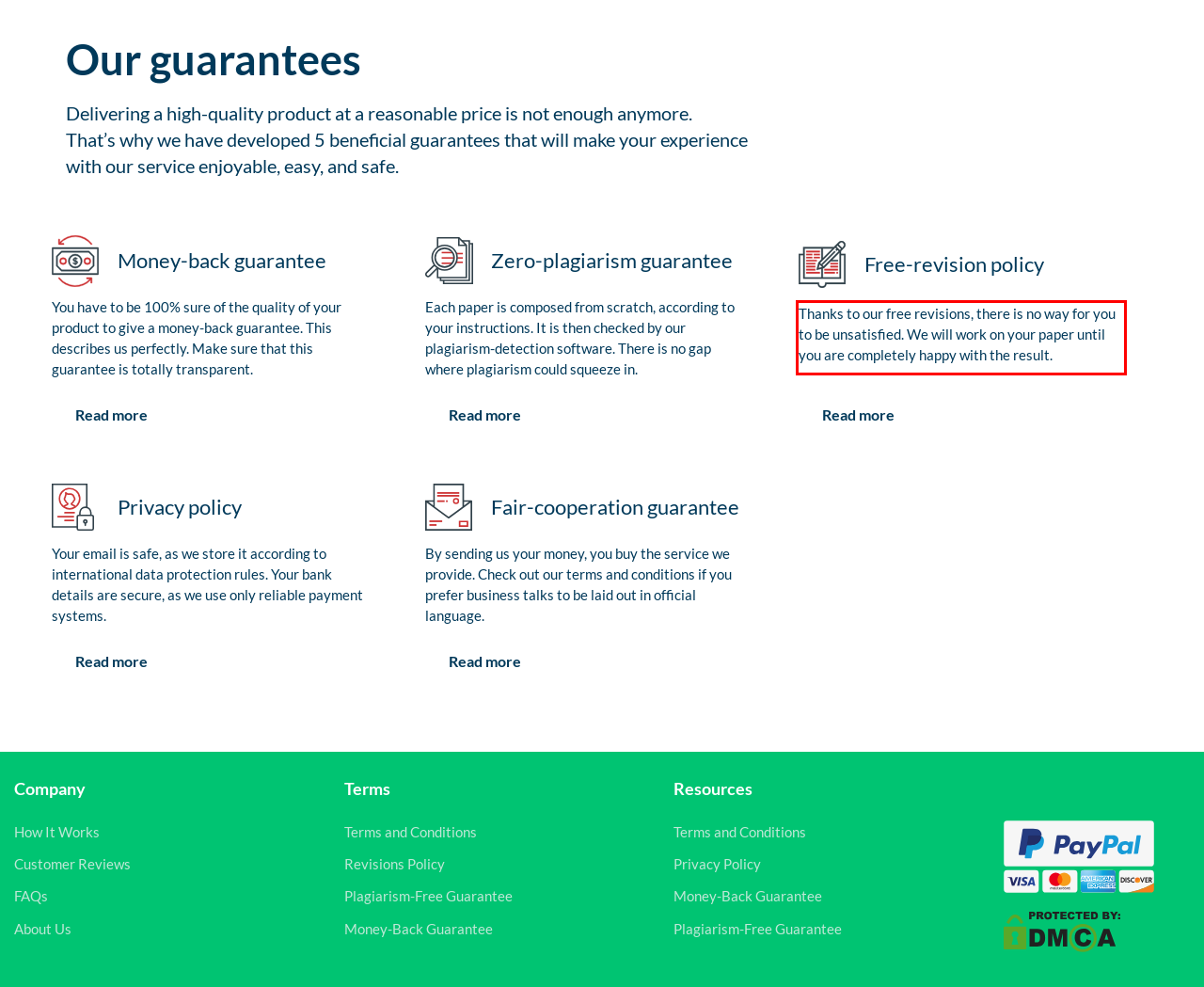Examine the webpage screenshot and use OCR to recognize and output the text within the red bounding box.

Thanks to our free revisions, there is no way for you to be unsatisfied. We will work on your paper until you are completely happy with the result.